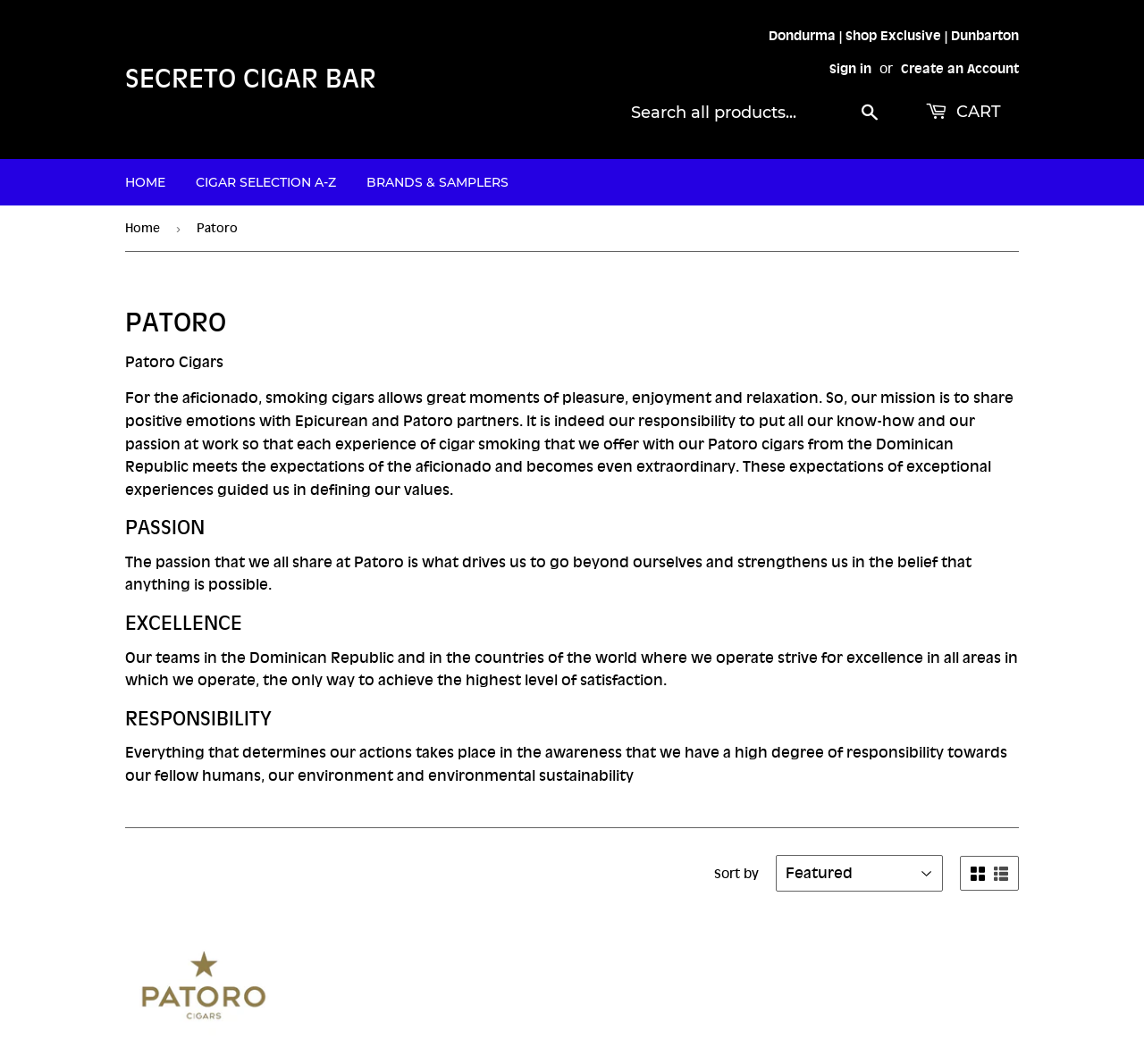Identify the bounding box coordinates of the region that needs to be clicked to carry out this instruction: "Go to Home page". Provide these coordinates as four float numbers ranging from 0 to 1, i.e., [left, top, right, bottom].

[0.098, 0.149, 0.156, 0.193]